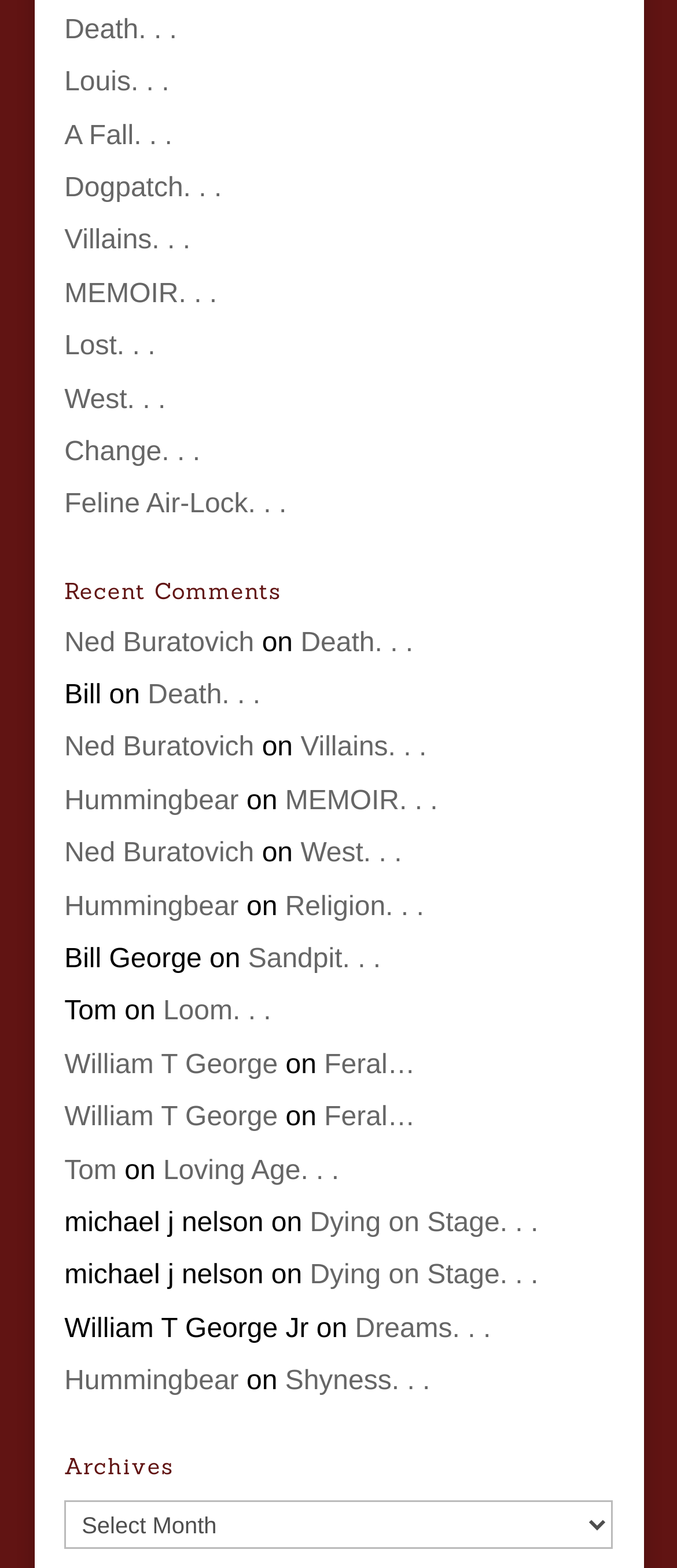Determine the bounding box coordinates of the element's region needed to click to follow the instruction: "Go to Live Here". Provide these coordinates as four float numbers between 0 and 1, formatted as [left, top, right, bottom].

None